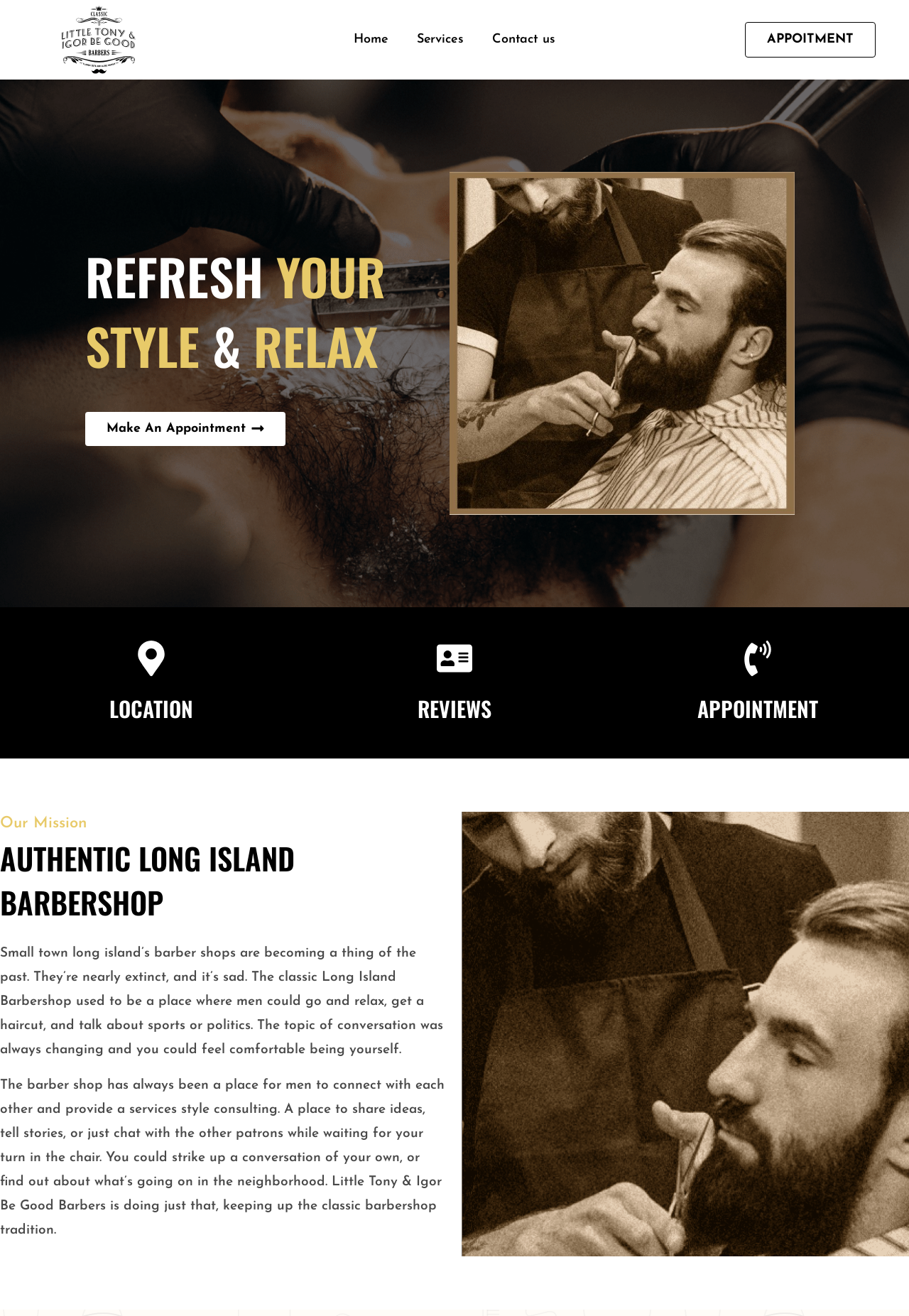Give a concise answer using only one word or phrase for this question:
What is the name of the barbershop?

Little Tony & Igor Be Good